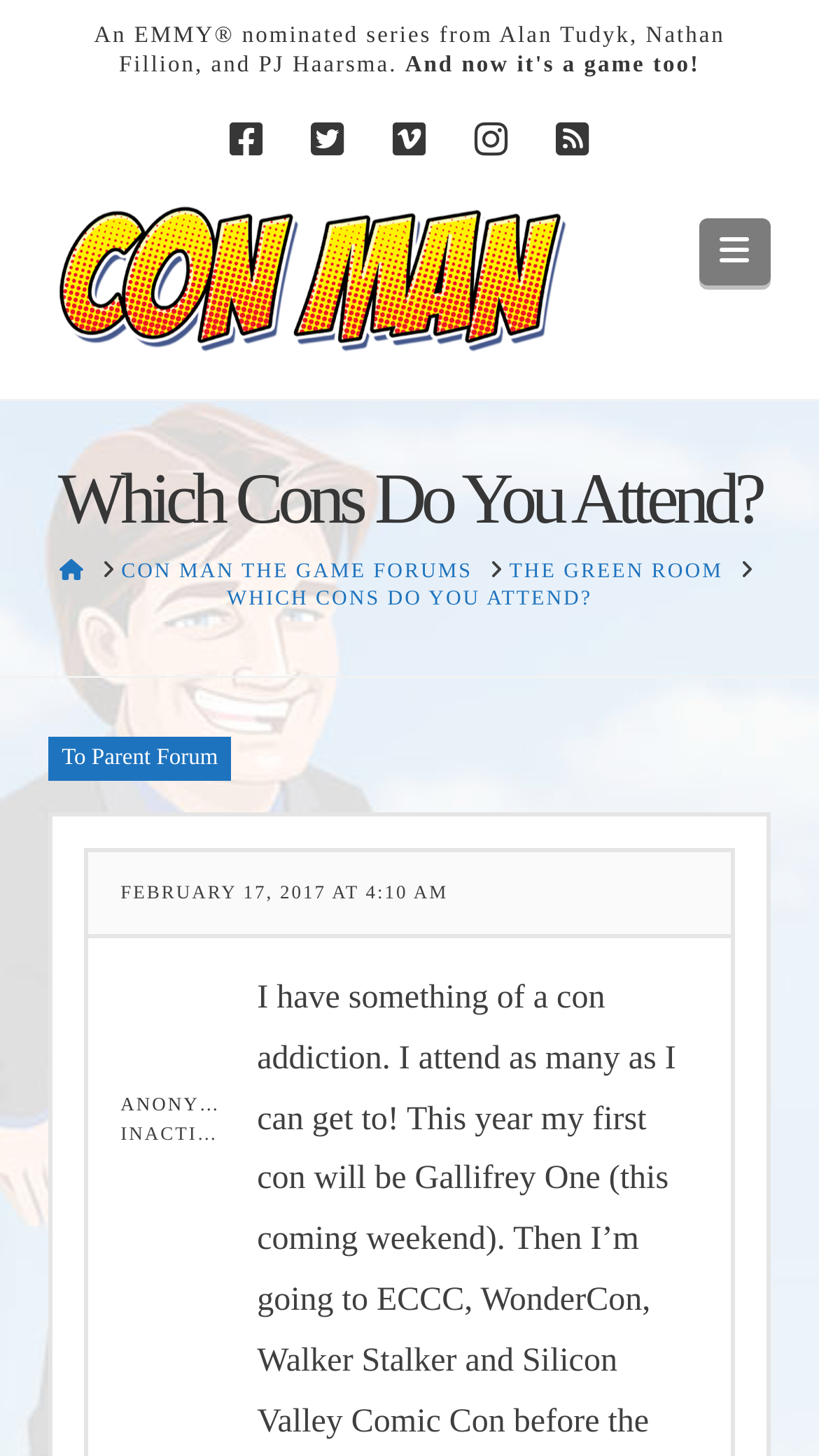Can you find the bounding box coordinates of the area I should click to execute the following instruction: "Navigate to Con Man page"?

[0.06, 0.106, 0.701, 0.274]